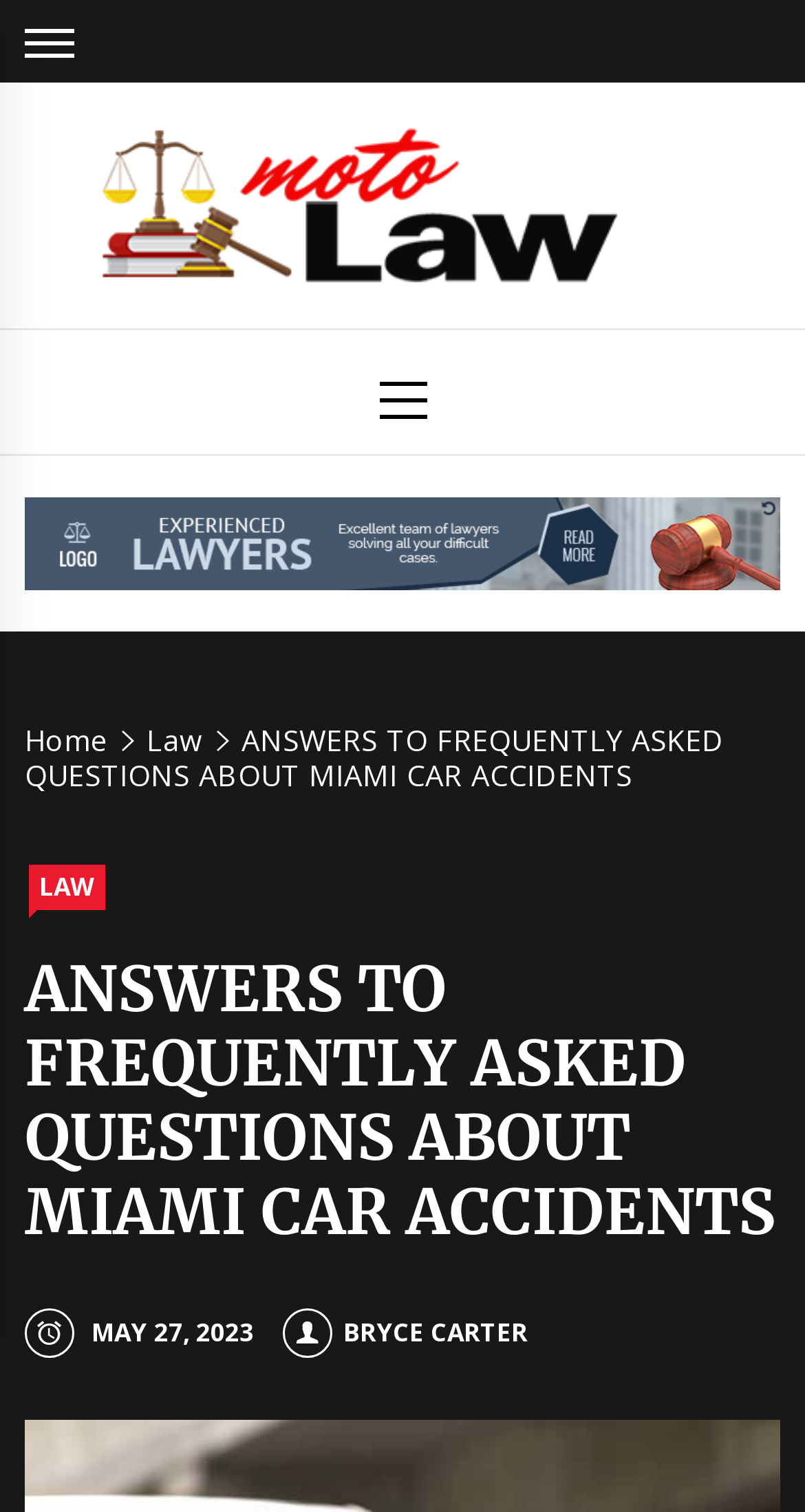What is the current page about?
Please provide a detailed answer to the question.

The current page is about Miami car accidents, as indicated by the heading 'ANSWERS TO FREQUENTLY ASKED QUESTIONS ABOUT MIAMI CAR ACCIDENTS'.